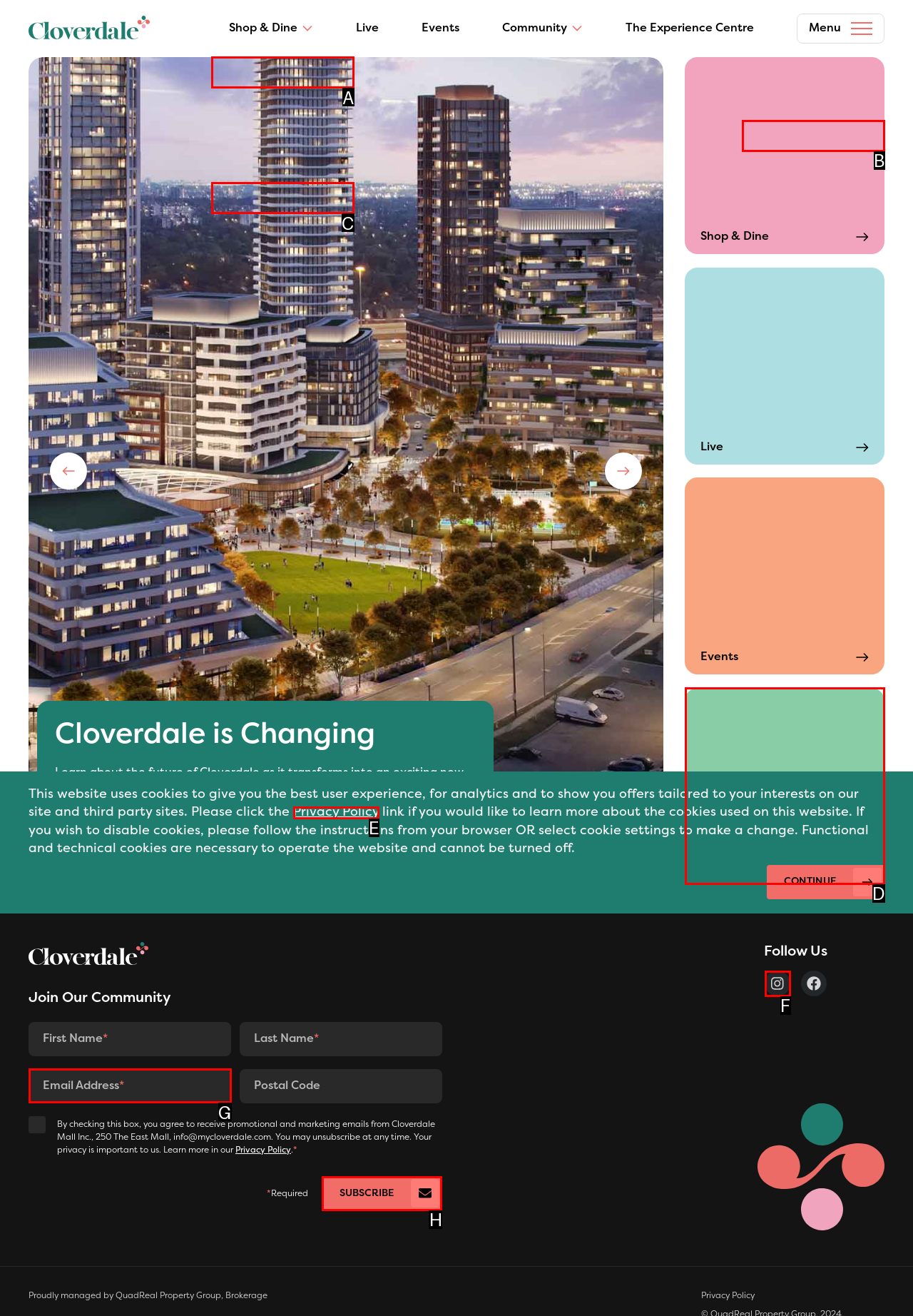Select the letter of the UI element that matches this task: Subscribe to the newsletter
Provide the answer as the letter of the correct choice.

H